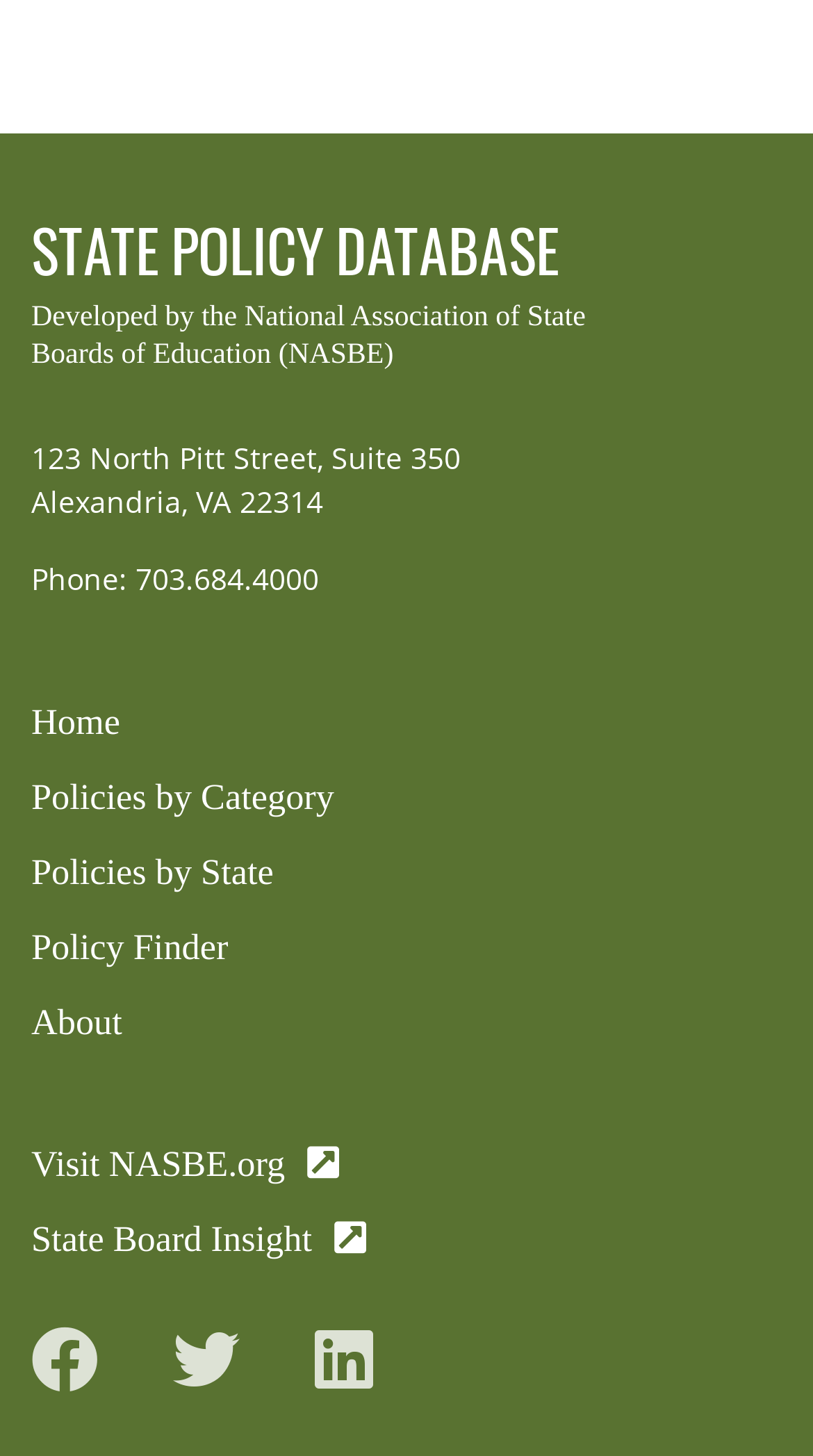Carefully examine the image and provide an in-depth answer to the question: What is the name of the organization that developed this website?

I found this answer by looking at the StaticText element with ID 124, which says 'Developed by the National Association of State Boards of Education (NASBE)'. This text is located at the top of the webpage, indicating that it is a credit or acknowledgement of the website's developer.